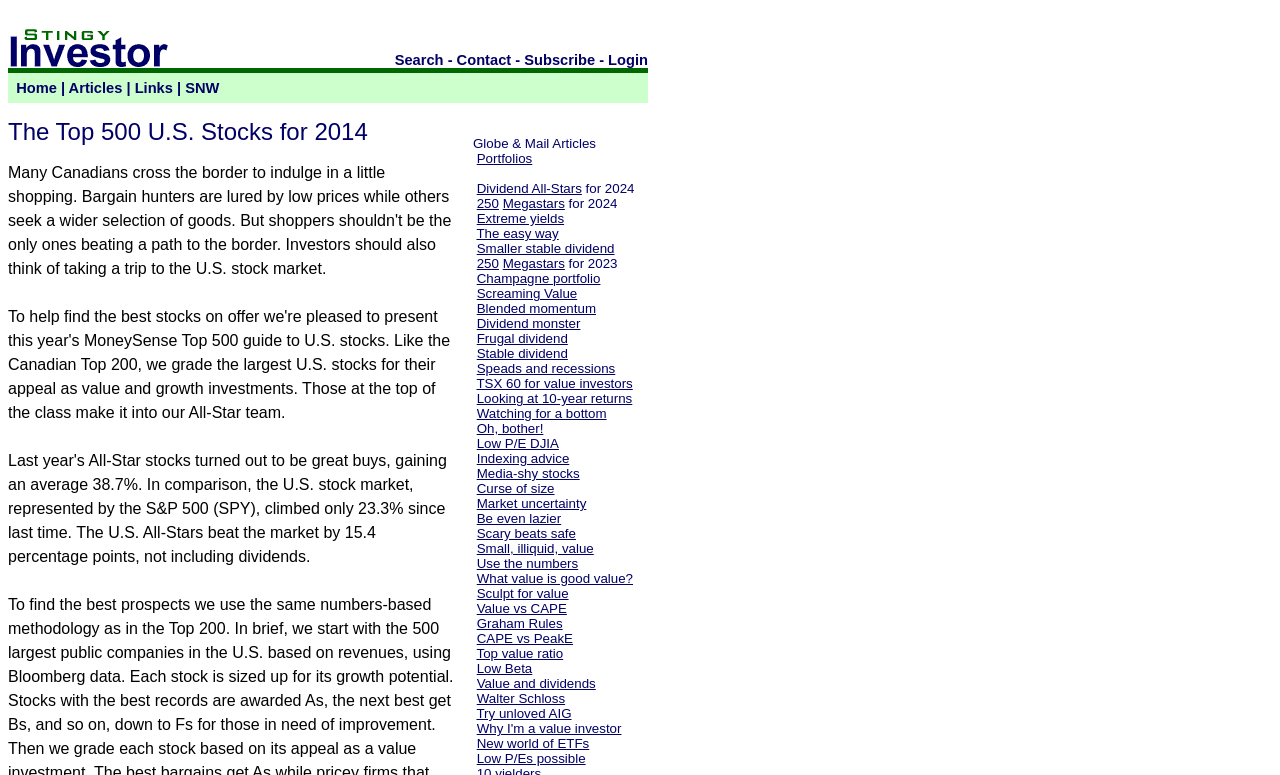Provide the bounding box coordinates of the section that needs to be clicked to accomplish the following instruction: "Learn about 'Dividend All-Stars' for 2024."

[0.372, 0.234, 0.455, 0.253]